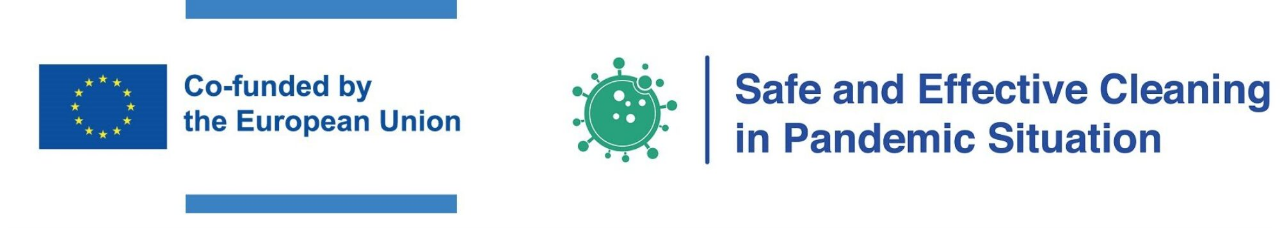What is the objective of the PandemicClean project?
Answer the question with as much detail as you can, using the image as a reference.

The title 'Safe and Effective Cleaning in Pandemic Situation' highlights the project's objective to establish guidelines and research findings for managing cleaning practices in response to health crises.